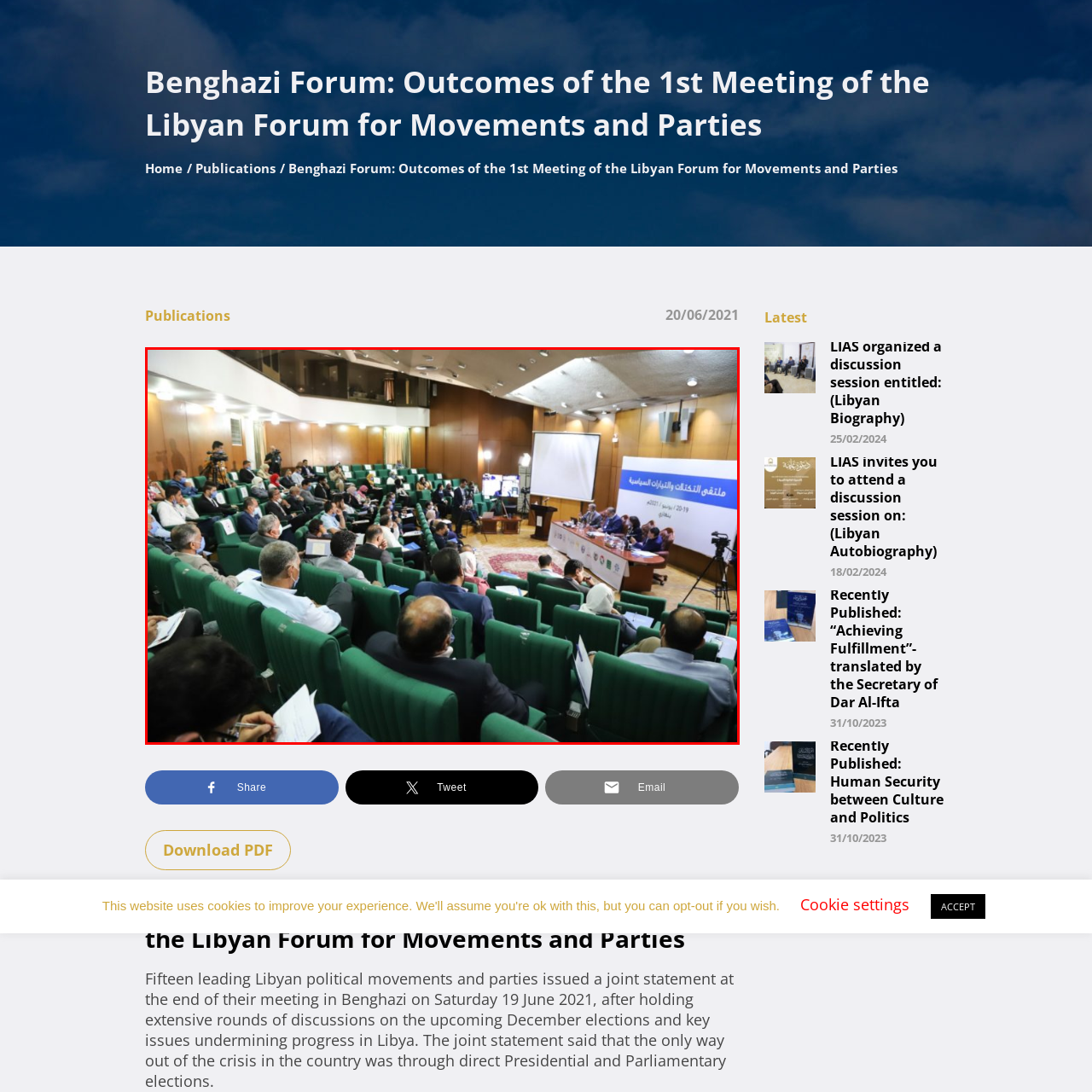What is the significance of the Benghazi Forum?
Look closely at the area highlighted by the red bounding box and give a detailed response to the question.

The caption states that the Benghazi Forum is significant in 'shaping Libya's political landscape as the country navigates its future amidst ongoing challenges', implying that the forum plays a crucial role in influencing Libya's political future.